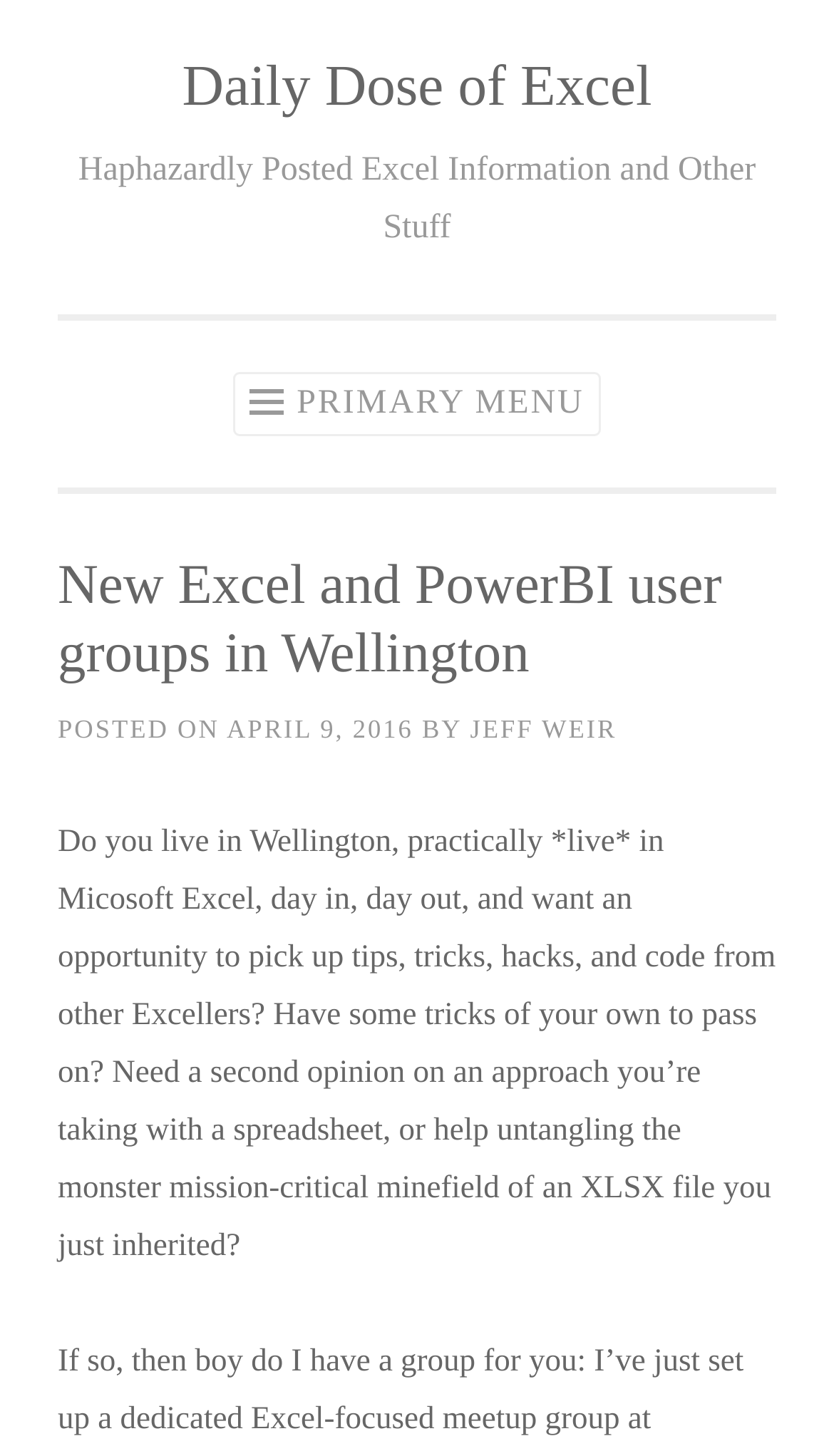What is the purpose of the meetup group?
Using the image as a reference, give an elaborate response to the question.

I found the answer by reading the text content of the webpage, specifically the paragraph that starts with 'Do you live in Wellington...' which mentions the purpose of the meetup group as sharing tips, tricks, hacks, and code related to Microsoft Excel.